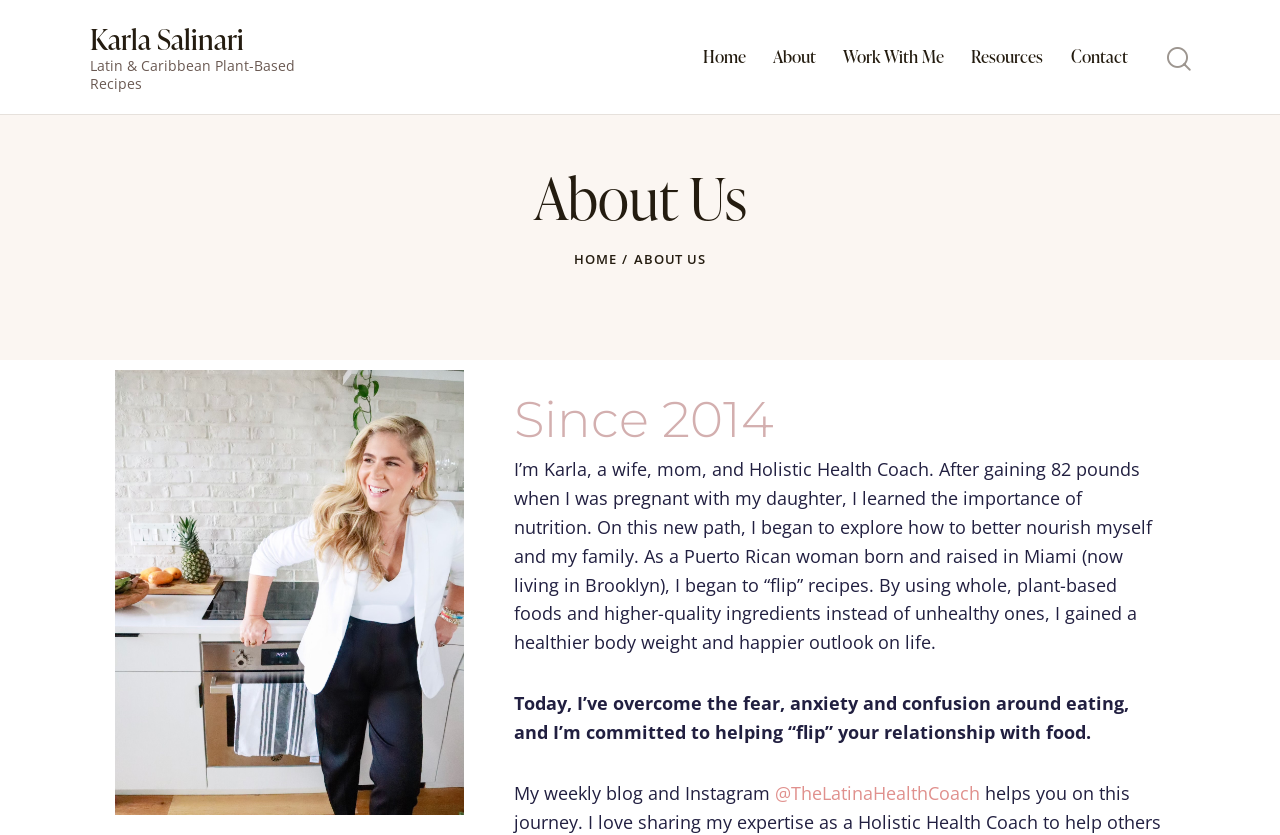Respond to the following query with just one word or a short phrase: 
What is the theme of Karla's recipes?

Latin and Caribbean plant-based